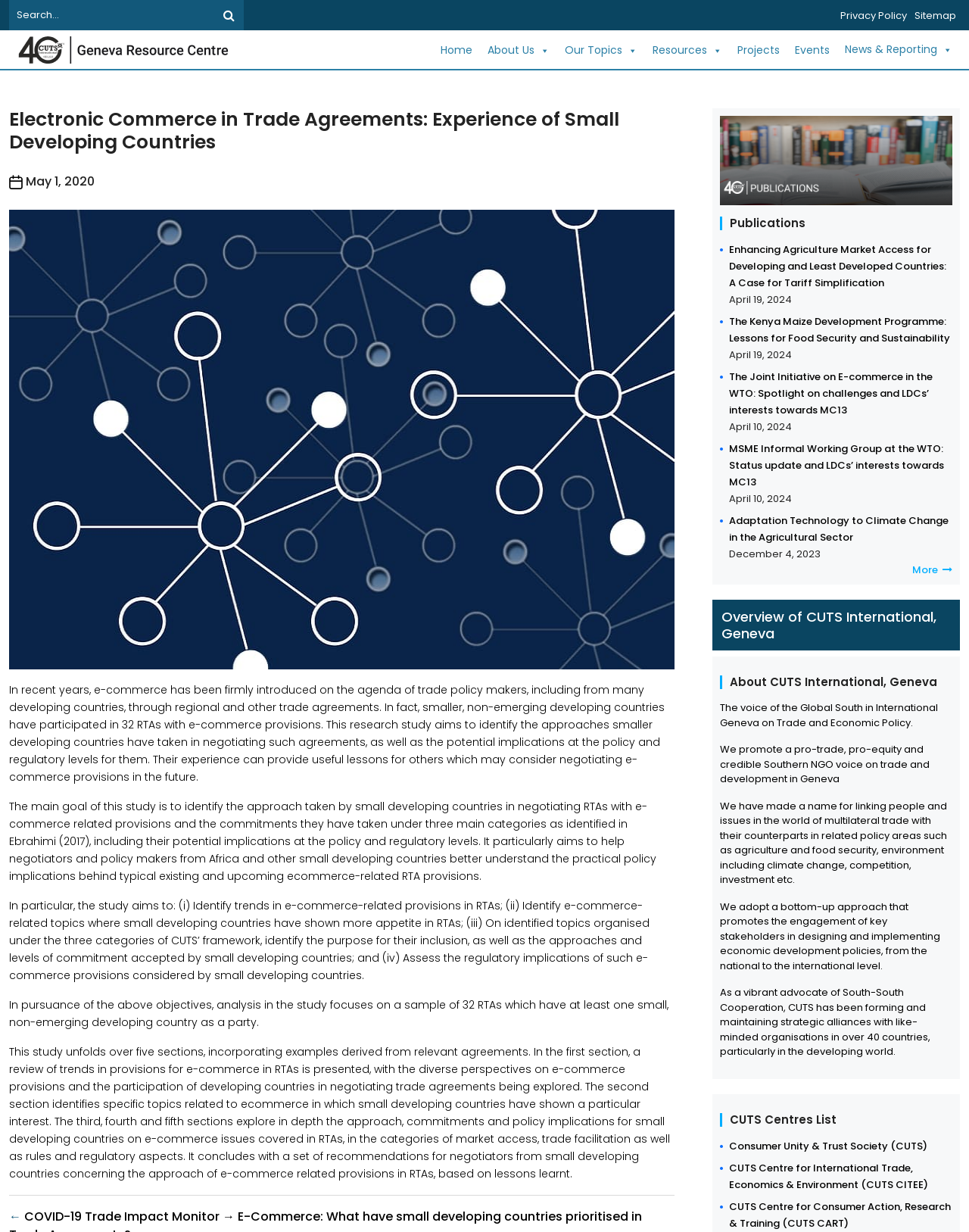What is the name of the organization mentioned on this webpage?
Look at the image and respond with a single word or a short phrase.

CUTS International, Geneva